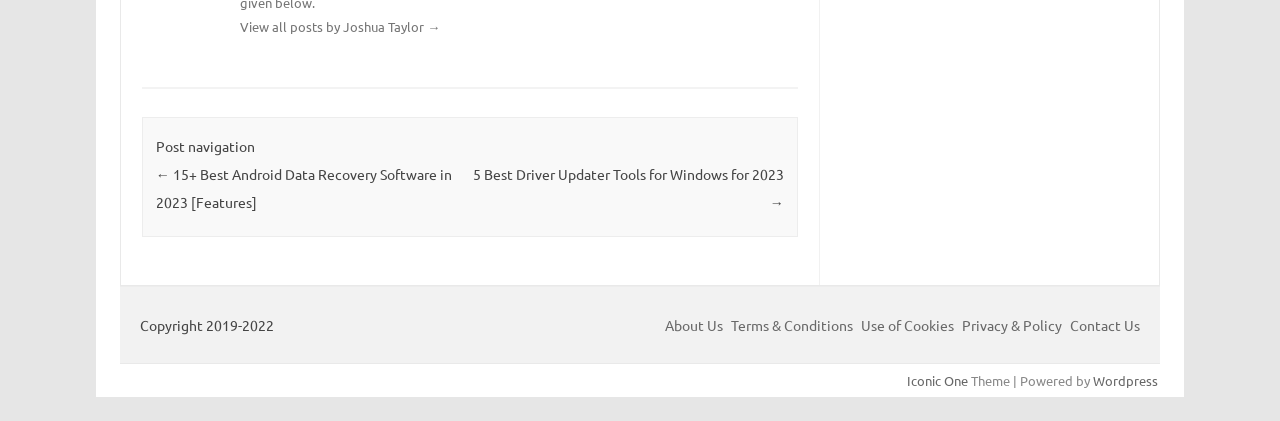Please find the bounding box coordinates of the clickable region needed to complete the following instruction: "Learn about the website's terms and conditions". The bounding box coordinates must consist of four float numbers between 0 and 1, i.e., [left, top, right, bottom].

[0.571, 0.75, 0.669, 0.793]